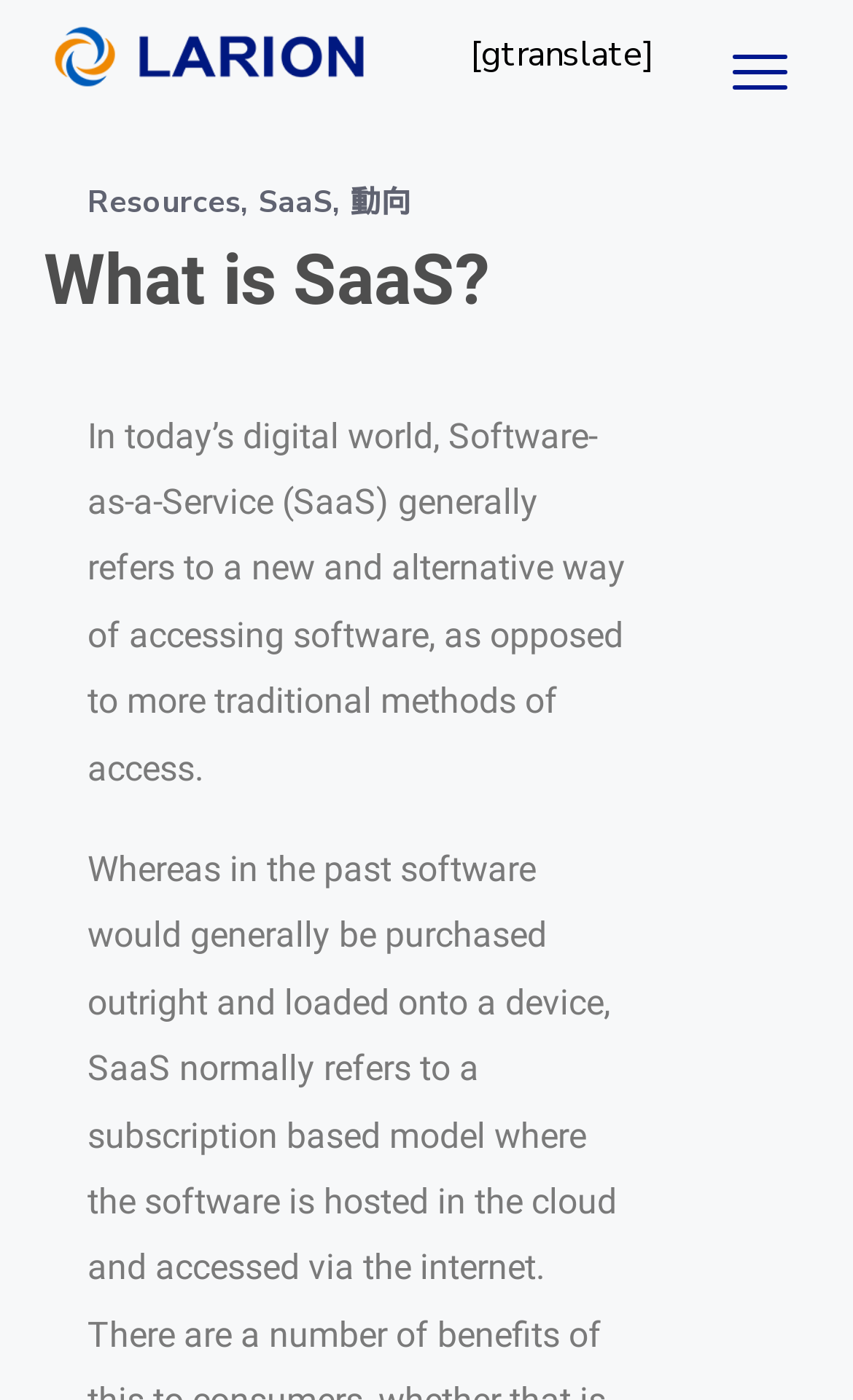Can you give a detailed response to the following question using the information from the image? What is the language of the webpage?

The webpage contains Japanese characters, such as '' in the link element, indicating that the language of the webpage is Japanese.